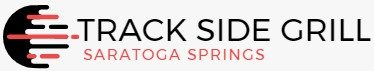Detail everything you observe in the image.

The image features the logo of "Track Side Grill," a dining establishment located in Saratoga Springs. The design showcases a modern, sleek aesthetic with a combination of stylized graphics and bold typography. The name "Track Side Grill" is prominently displayed in large, black letters, while "SARATOGA SPRINGS" is positioned beneath it in a slightly smaller size. The use of red accents in the logo adds visual interest, hinting at a dynamic and vibrant atmosphere typical of a grill setting. This logo likely represents a place where patrons can enjoy a casual dining experience, potentially in proximity to racing events, enhancing the allure of the venue.